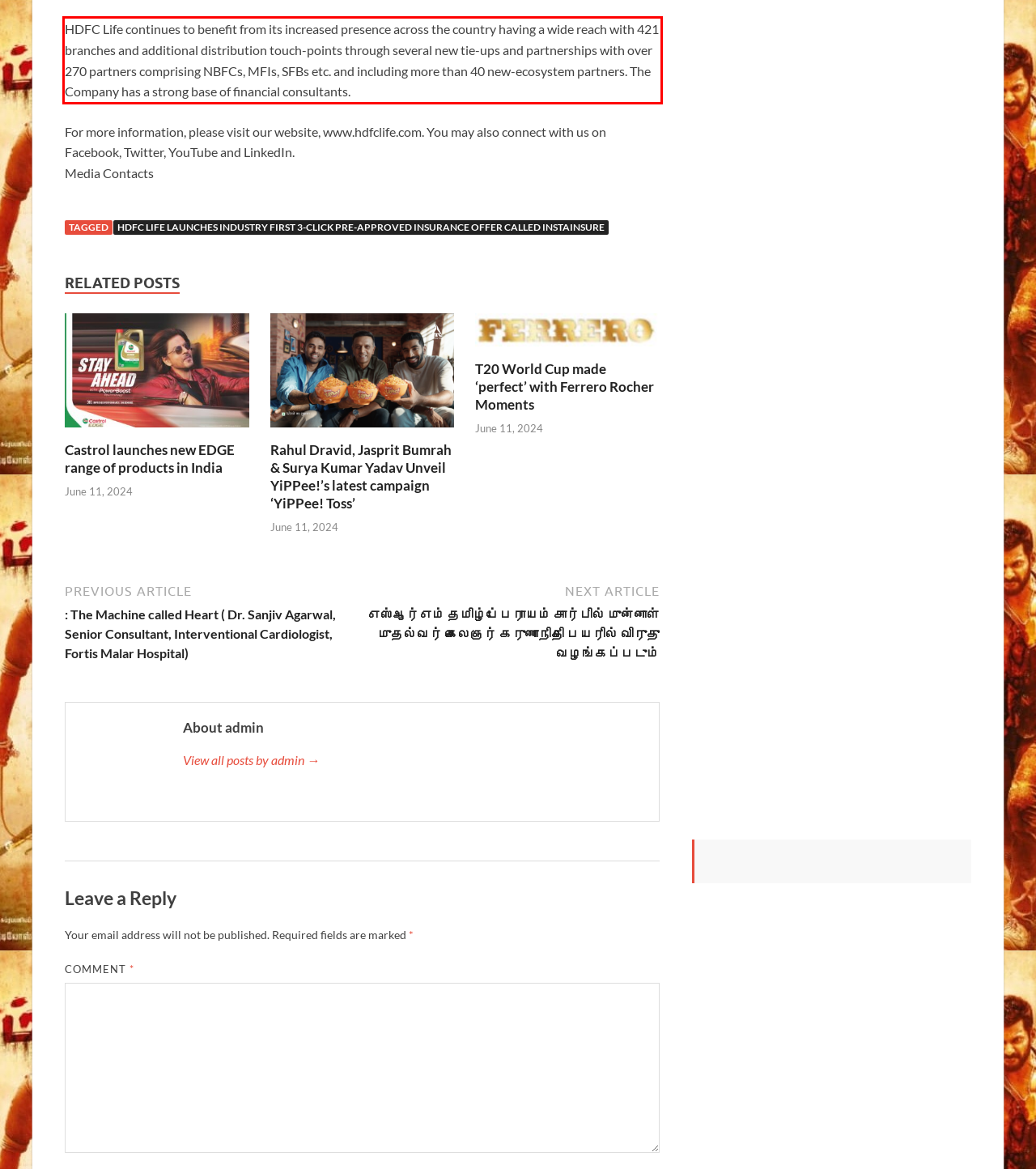Given a screenshot of a webpage with a red bounding box, extract the text content from the UI element inside the red bounding box.

HDFC Life continues to benefit from its increased presence across the country having a wide reach with 421 branches and additional distribution touch-points through several new tie-ups and partnerships with over 270 partners comprising NBFCs, MFIs, SFBs etc. and including more than 40 new-ecosystem partners. The Company has a strong base of financial consultants.